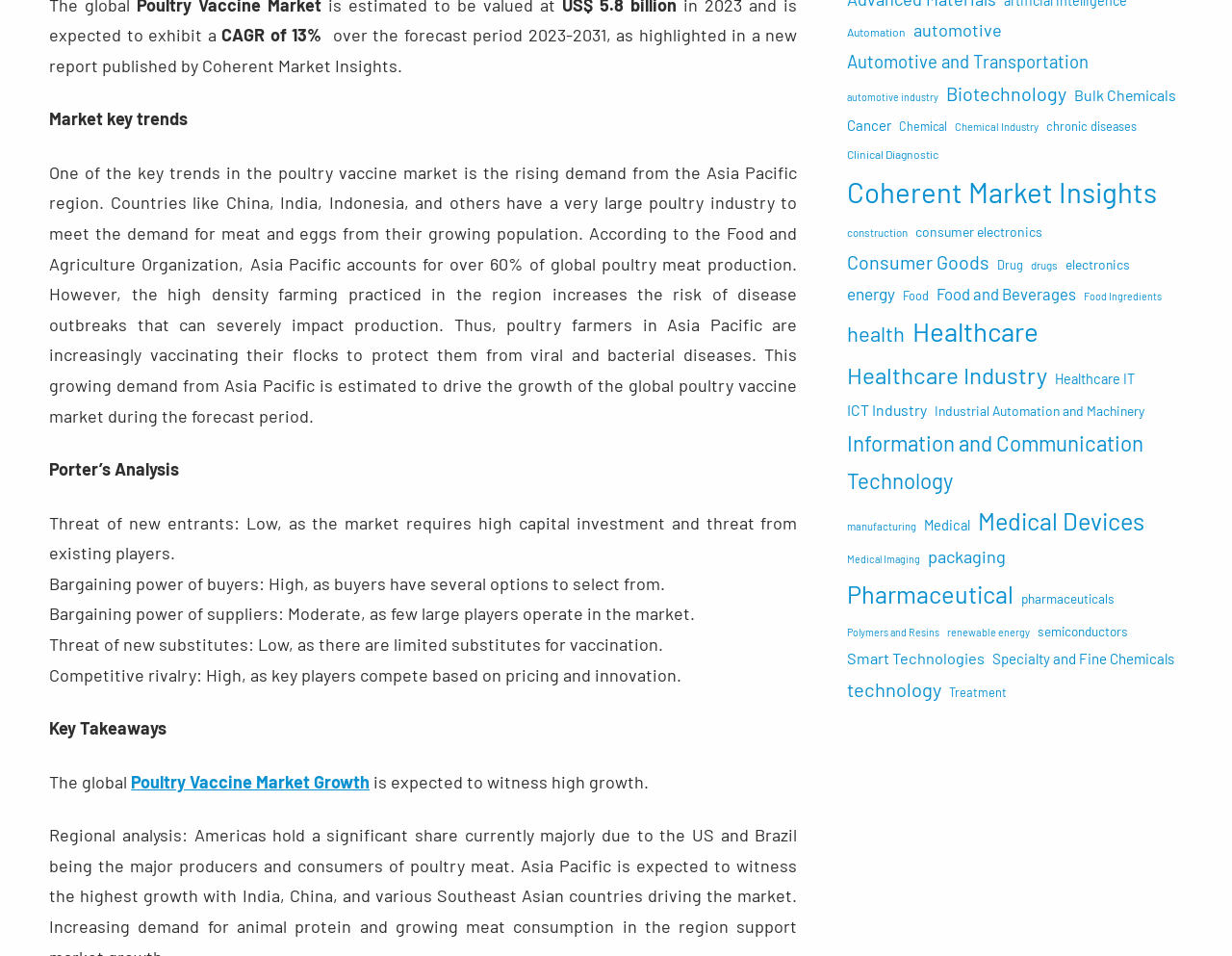Find and indicate the bounding box coordinates of the region you should select to follow the given instruction: "Explore Automation industry reports".

[0.687, 0.023, 0.735, 0.044]